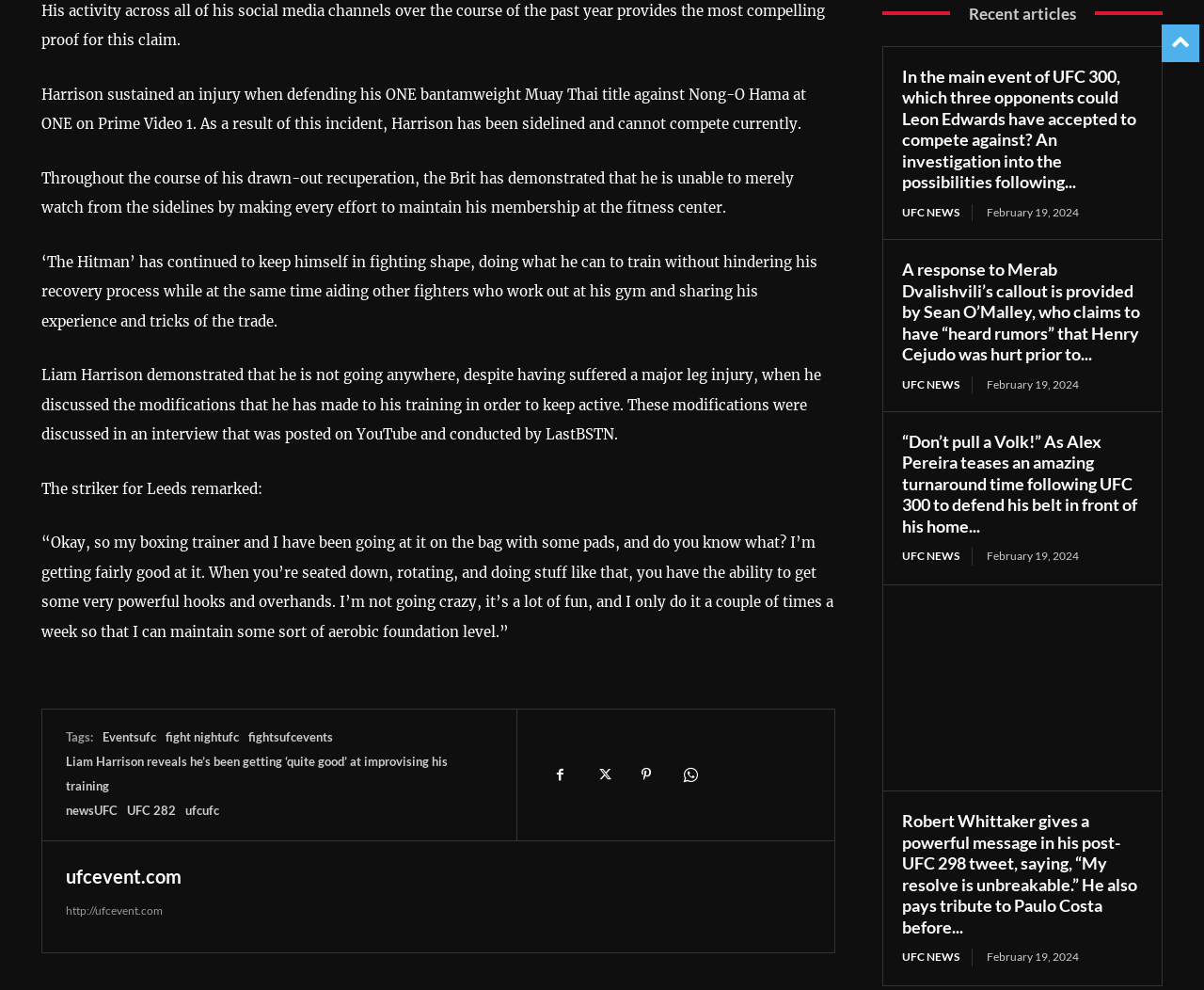Provide a one-word or short-phrase answer to the question:
What is the date of the news articles?

February 19, 2024